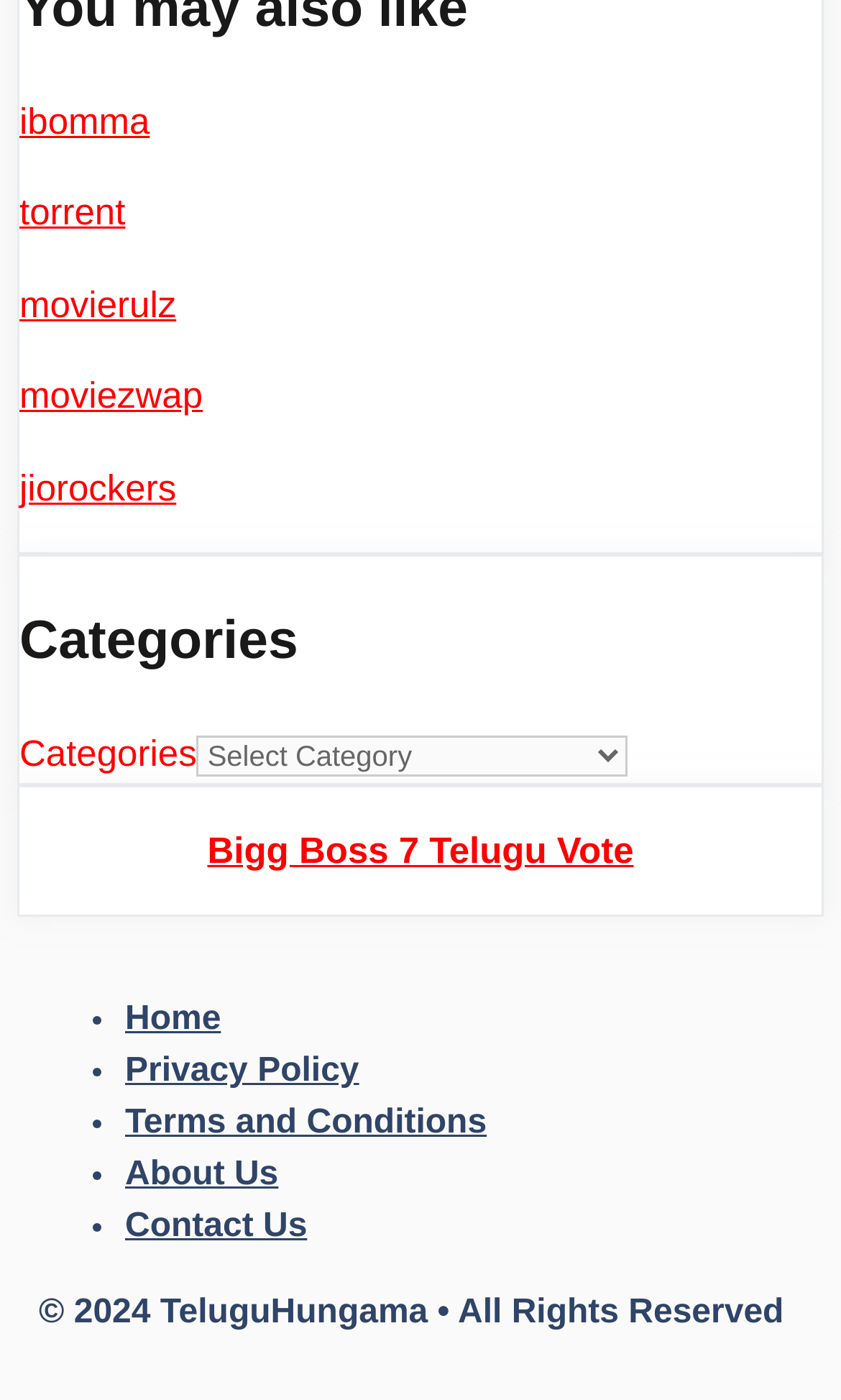Please identify the bounding box coordinates of where to click in order to follow the instruction: "click on ibomma link".

[0.023, 0.072, 0.178, 0.101]